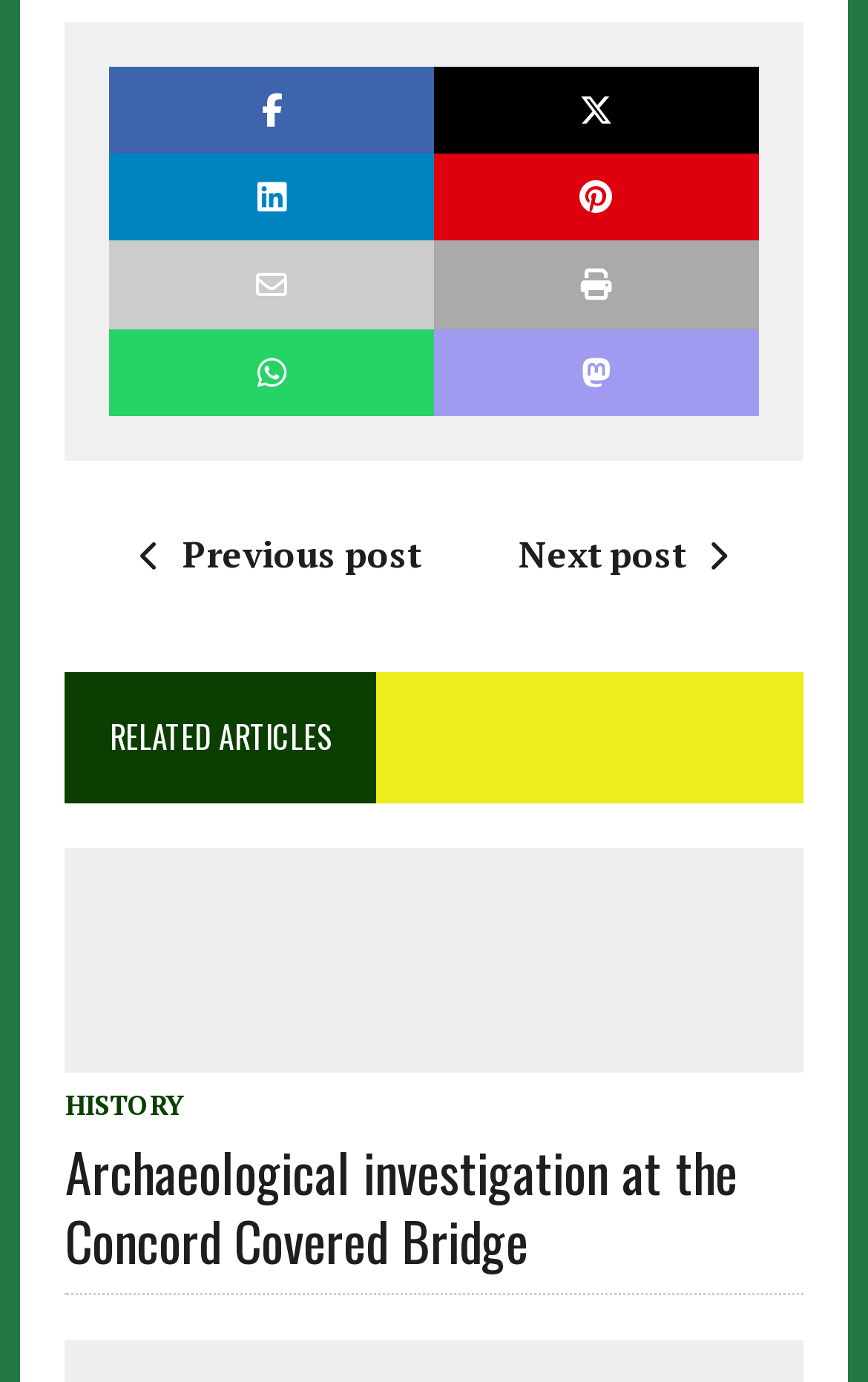Determine the coordinates of the bounding box that should be clicked to complete the instruction: "Click the previous post link". The coordinates should be represented by four float numbers between 0 and 1: [left, top, right, bottom].

[0.136, 0.383, 0.485, 0.418]